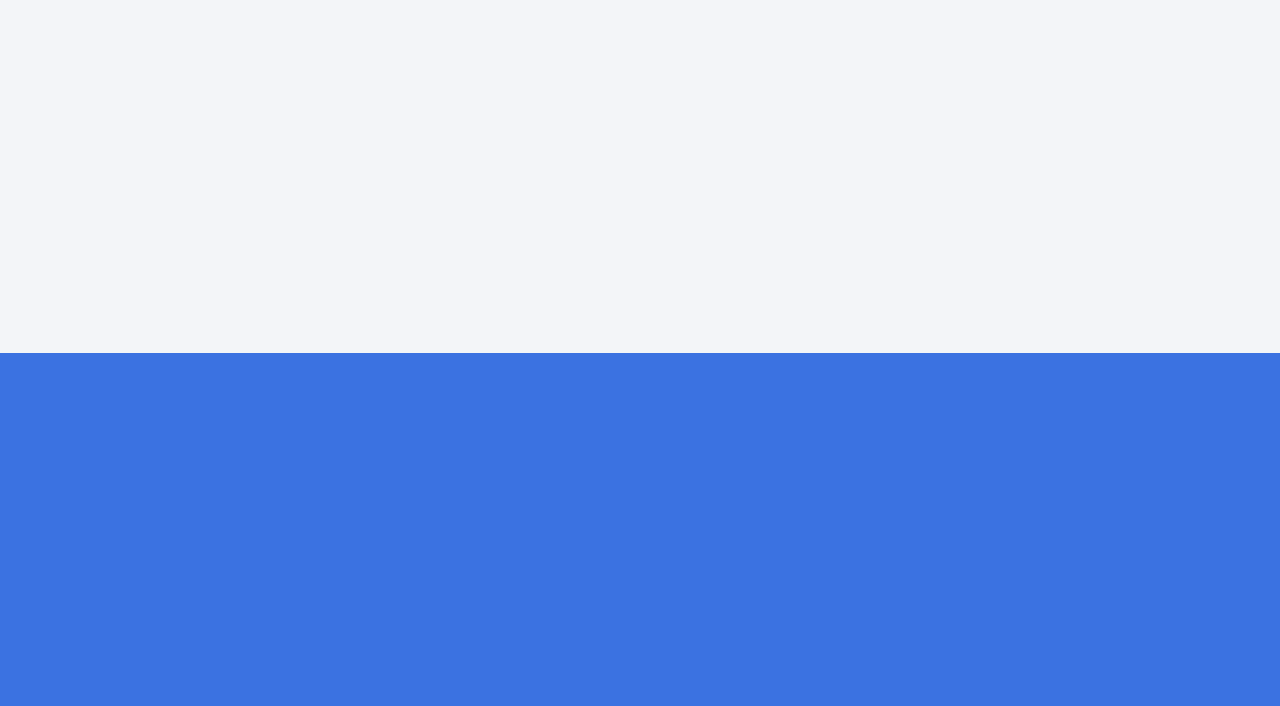From the details in the image, provide a thorough response to the question: What is the 'Transparency Line' link related to?

The 'Transparency Line' link is likely related to the company's ethical commitment and transparency in its operations, allowing users to access information about the company's ethical practices and policies.